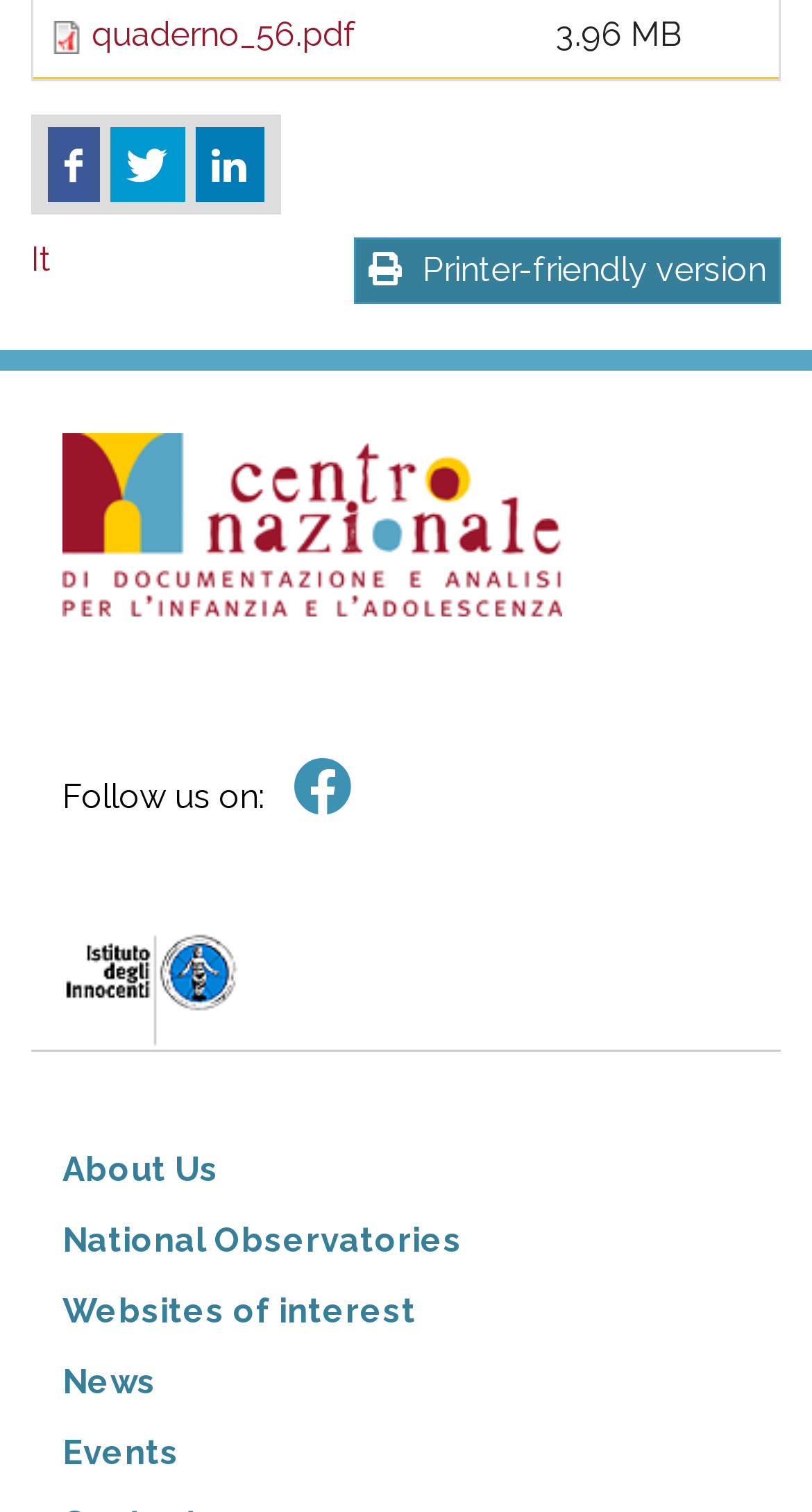Please determine the bounding box coordinates of the element's region to click in order to carry out the following instruction: "Visit Facebook page". The coordinates should be four float numbers between 0 and 1, i.e., [left, top, right, bottom].

[0.059, 0.085, 0.123, 0.134]